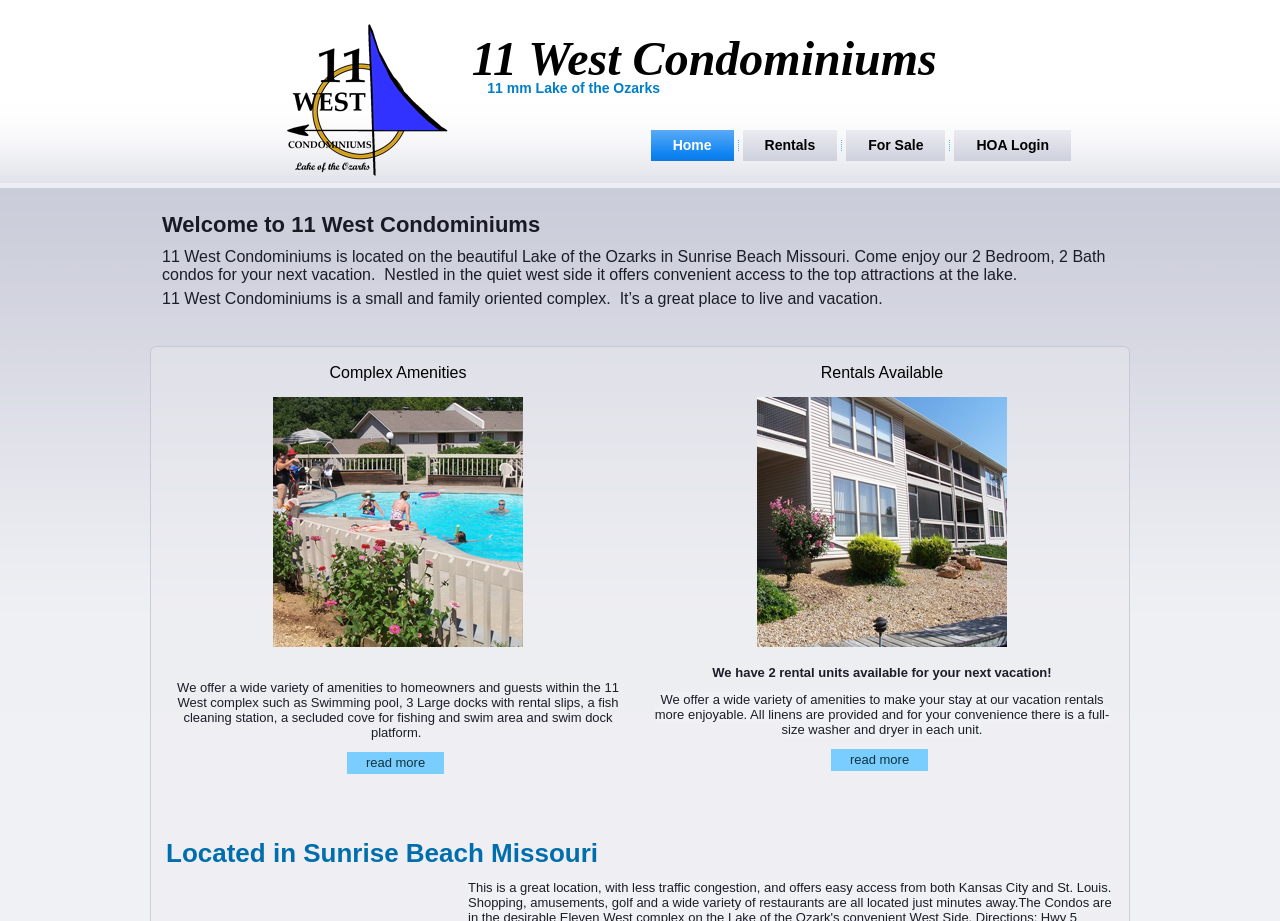Observe the image and answer the following question in detail: Where is Sunrise Beach located?

According to the webpage, Sunrise Beach is located in Missouri, as mentioned in the static text '11 West Condominiums is located on the beautiful Lake of the Ozarks in Sunrise Beach Missouri.'